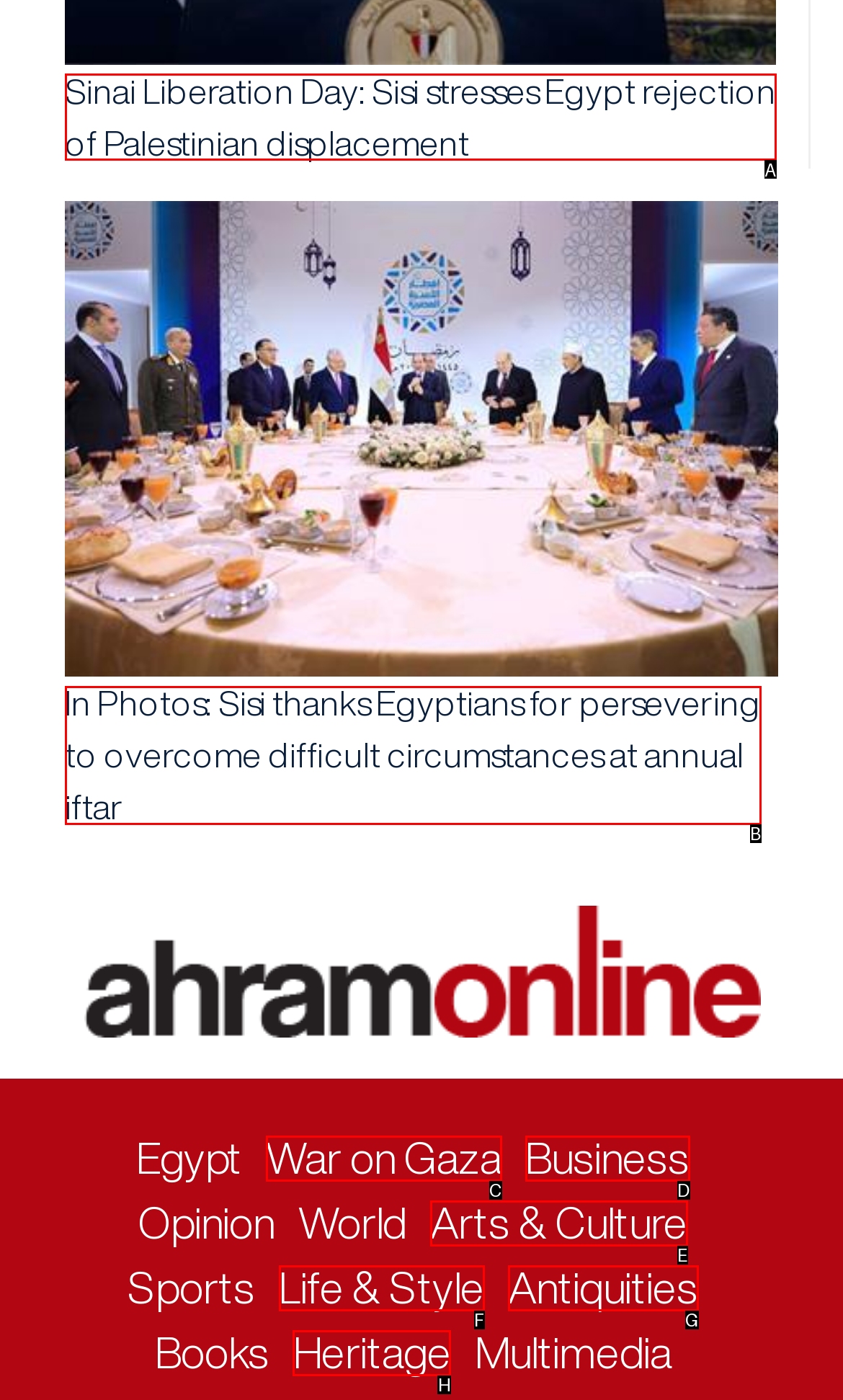Identify the HTML element that corresponds to the description: War on Gaza Provide the letter of the matching option directly from the choices.

C